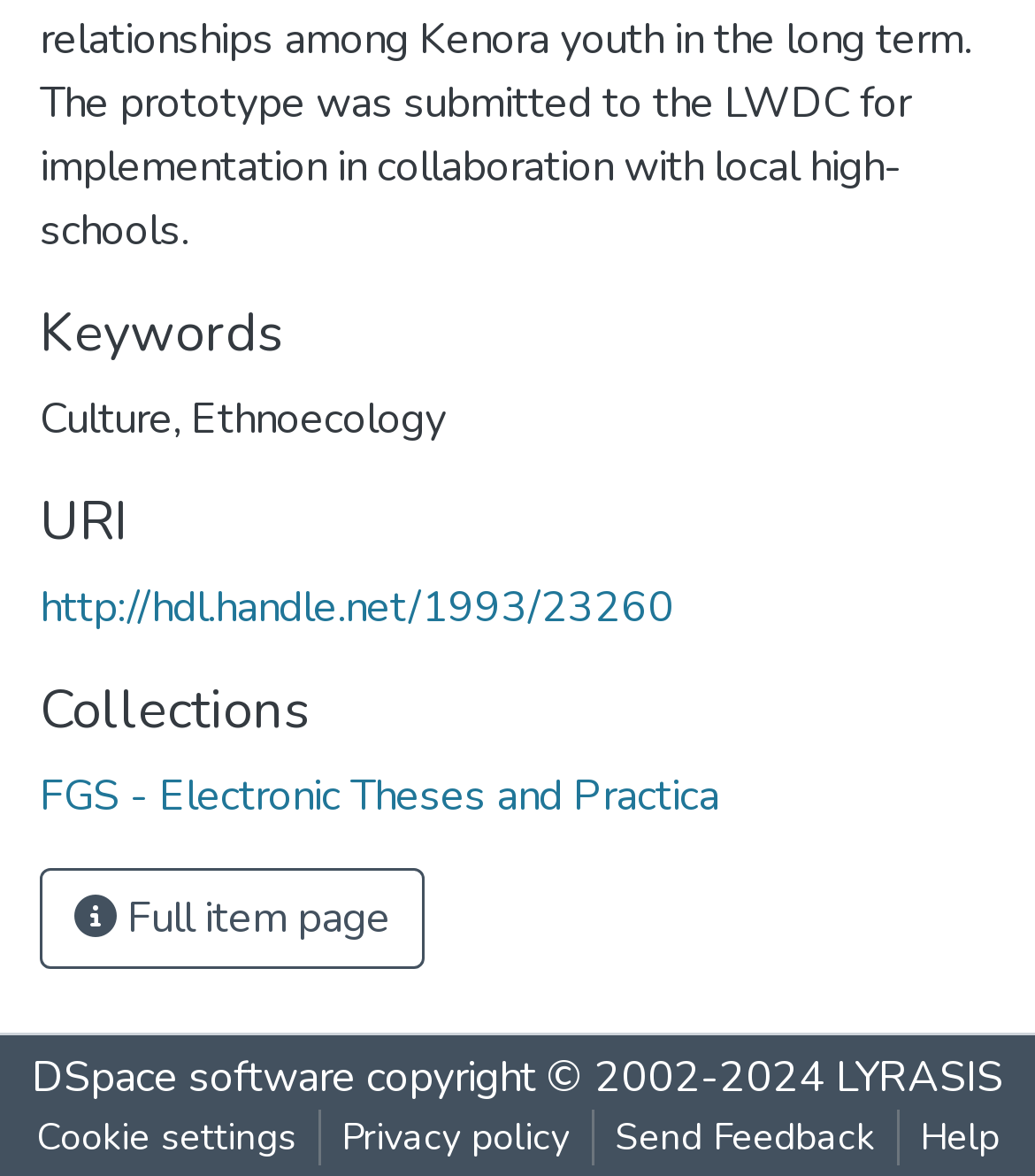Determine the bounding box coordinates for the clickable element required to fulfill the instruction: "Send feedback". Provide the coordinates as four float numbers between 0 and 1, i.e., [left, top, right, bottom].

[0.573, 0.943, 0.865, 0.99]